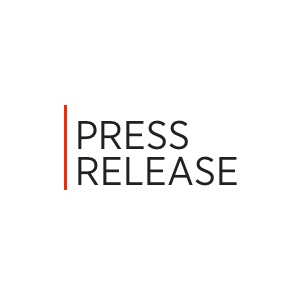Answer succinctly with a single word or phrase:
What issue is the press release urging the Democratic National Committee to address?

Climate change